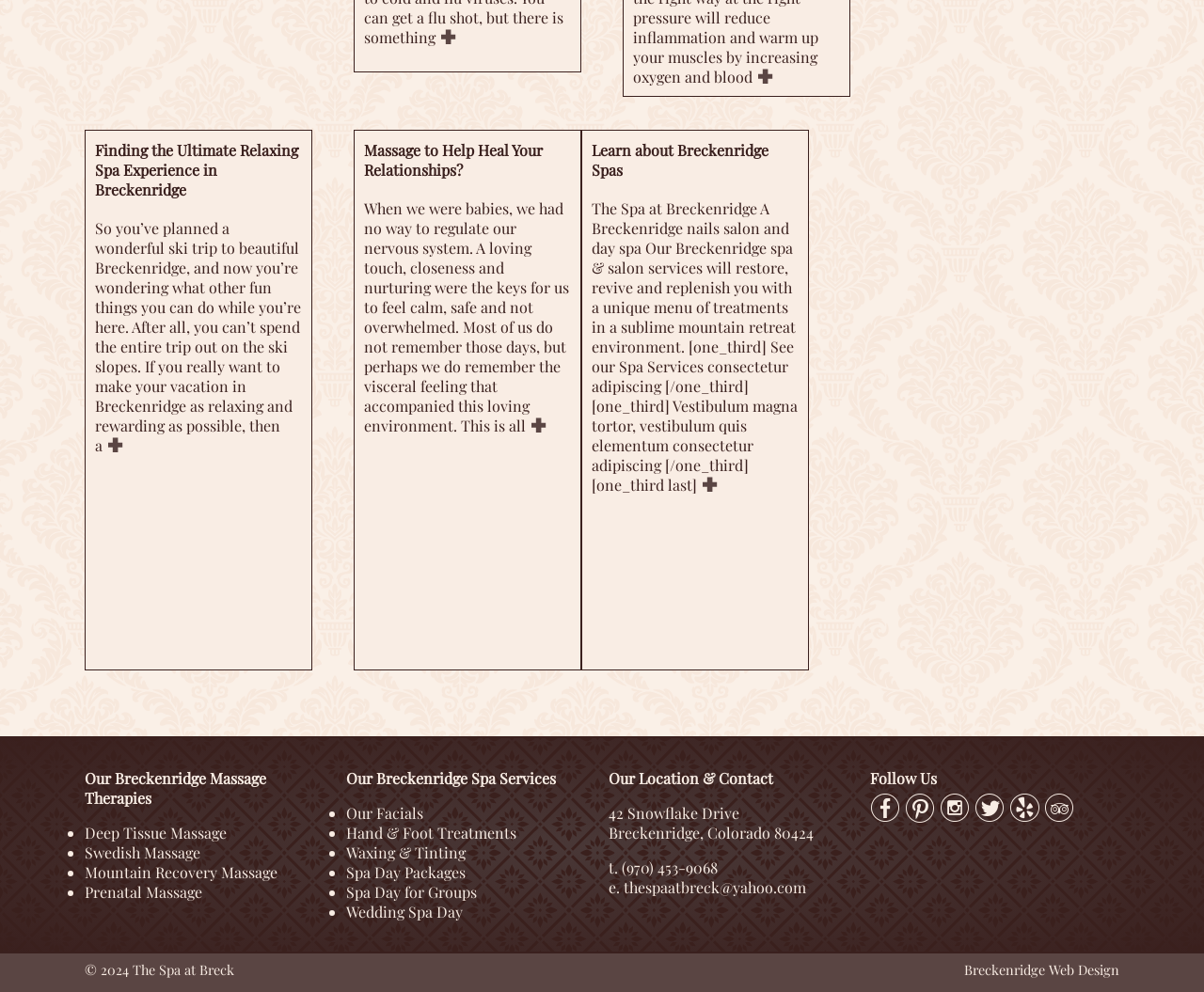Respond to the following question using a concise word or phrase: 
What social media platforms can you follow the spa on?

Multiple platforms